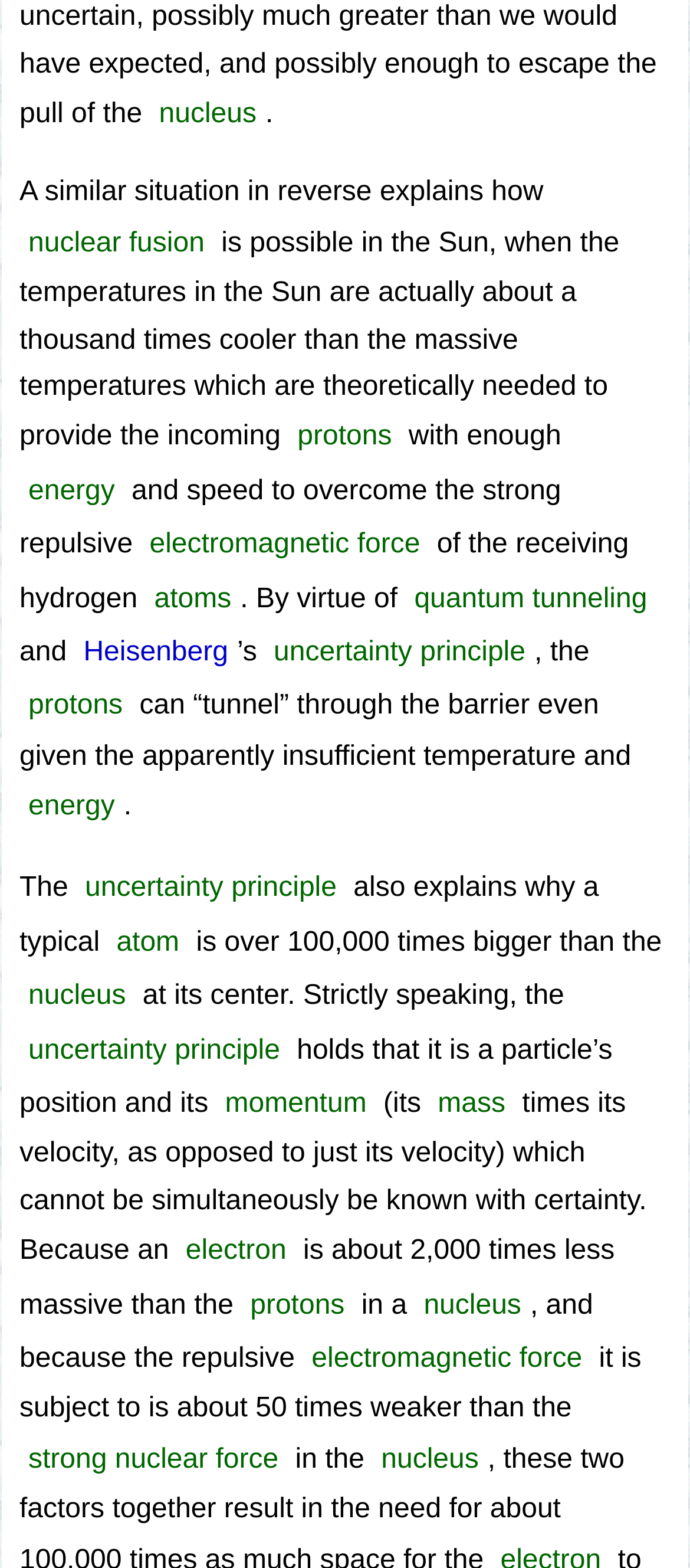Locate the bounding box of the UI element described by: "About SENSE News agency" in the given webpage screenshot.

None